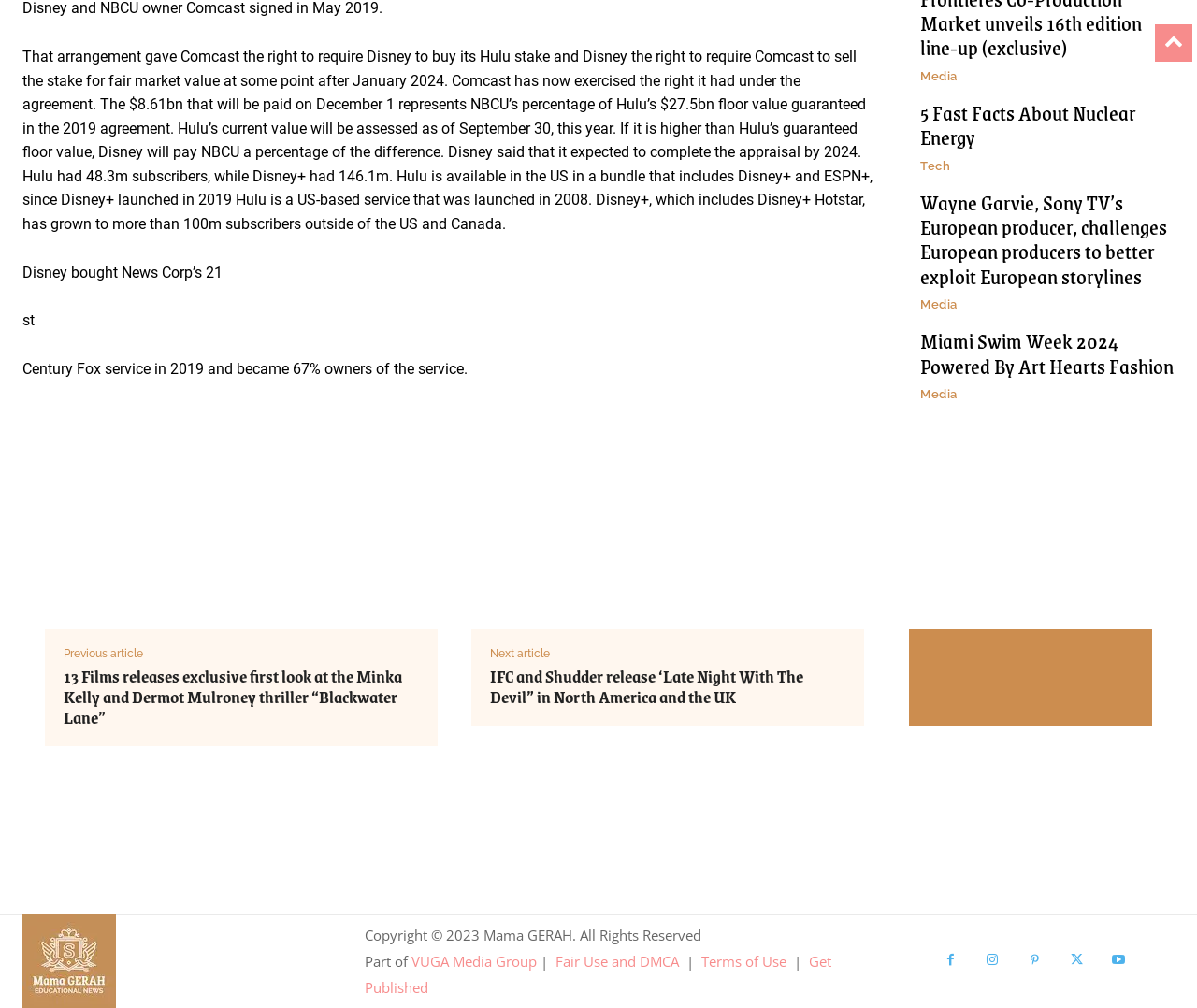What is the name of the media group mentioned at the bottom of the webpage?
Please give a well-detailed answer to the question.

The webpage mentions 'Part of VUGA Media Group' at the bottom, indicating that VUGA Media Group is the media group associated with the webpage.